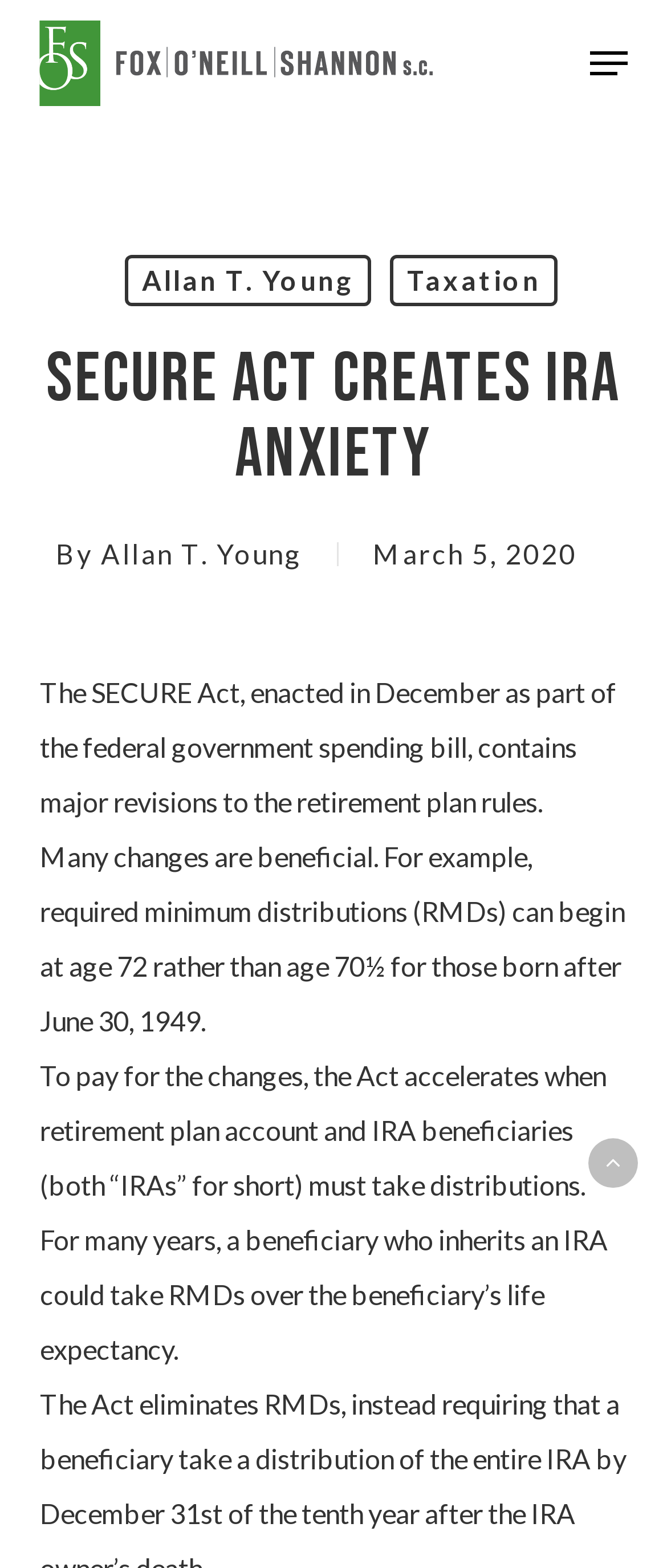What is the purpose of the SECURE Act?
Look at the screenshot and provide an in-depth answer.

I found the answer by reading the text 'To pay for the changes, the Act accelerates when retirement plan account and IRA beneficiaries (both “IRAs” for short) must take distributions', which indicates that the purpose of the SECURE Act is to pay for the changes.